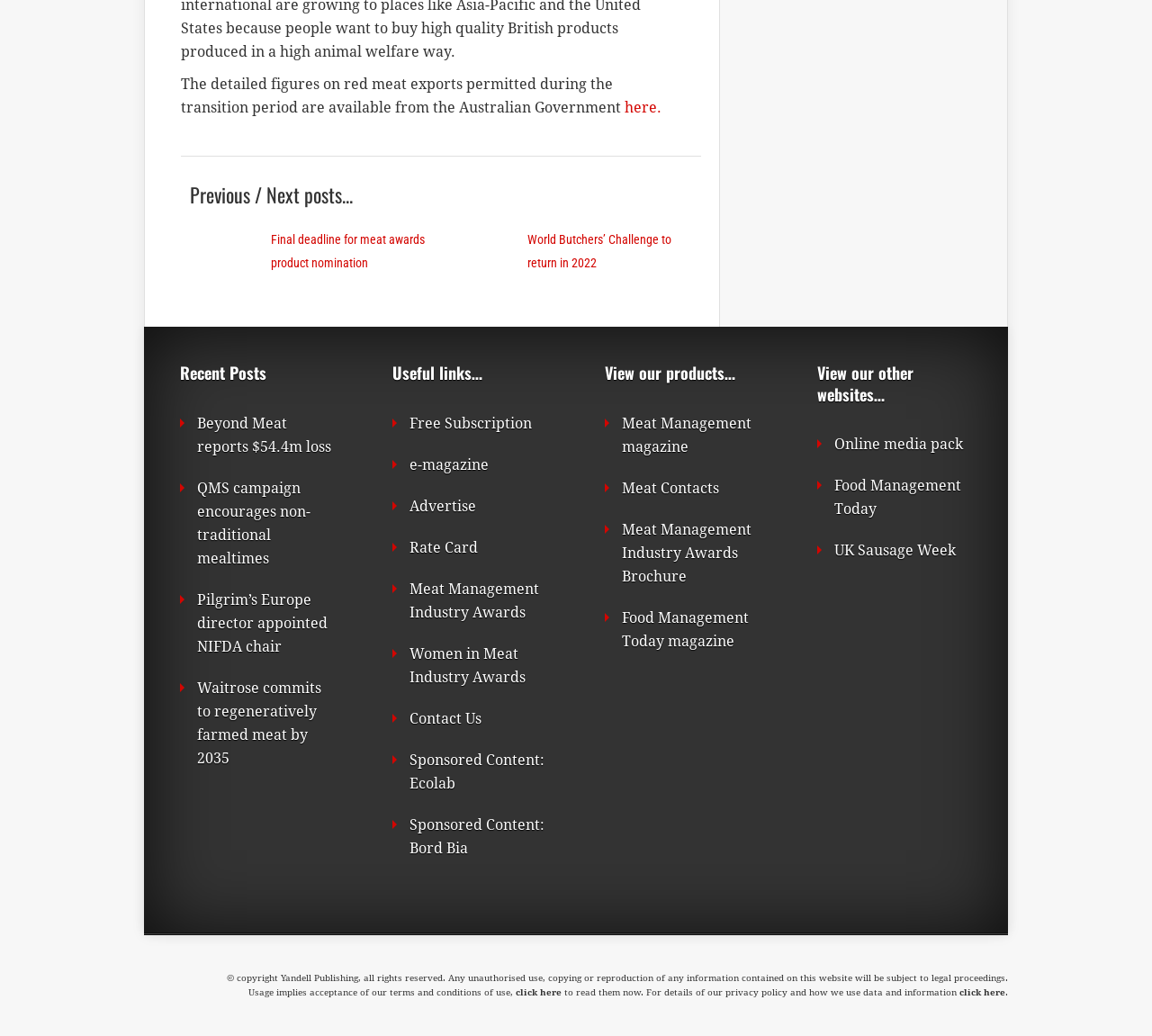From the webpage screenshot, predict the bounding box coordinates (top-left x, top-left y, bottom-right x, bottom-right y) for the UI element described here: Pagamenti

None